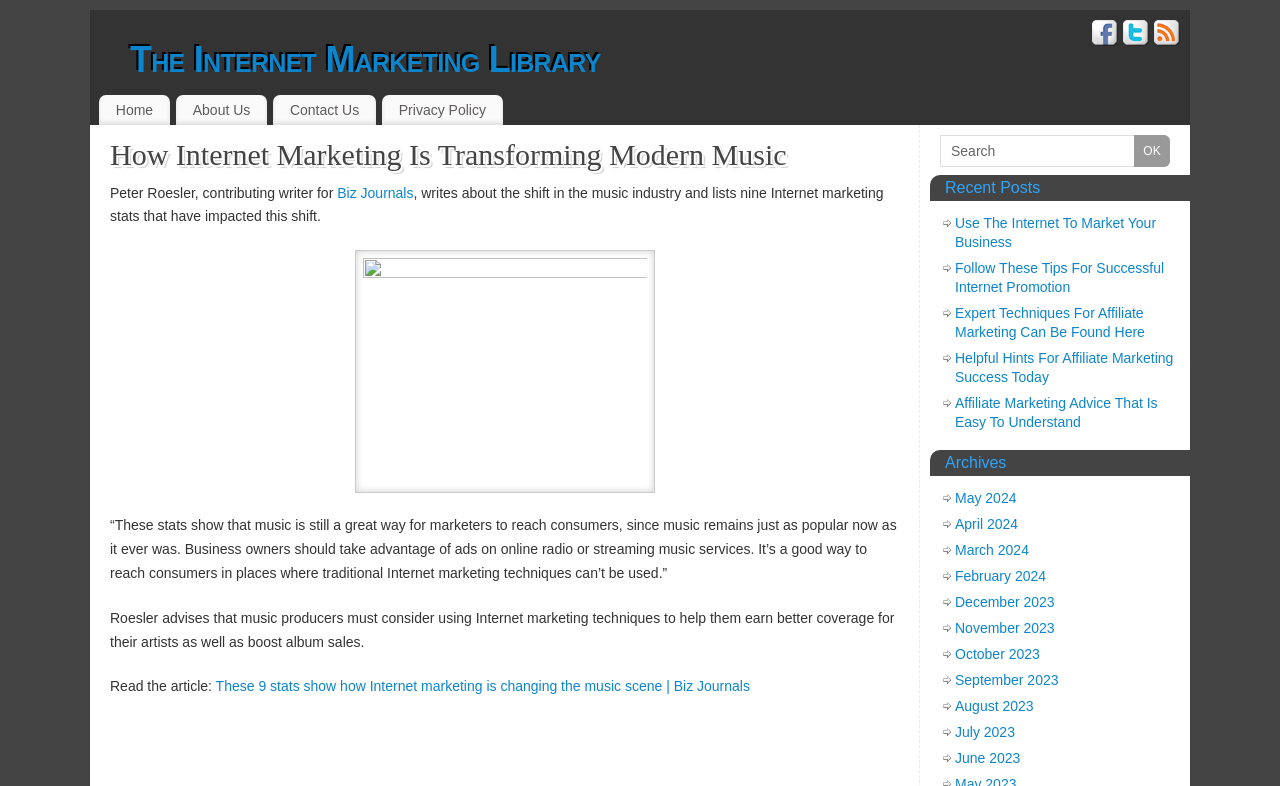Please answer the following question using a single word or phrase: 
What is the name of the library?

The Internet Marketing Library